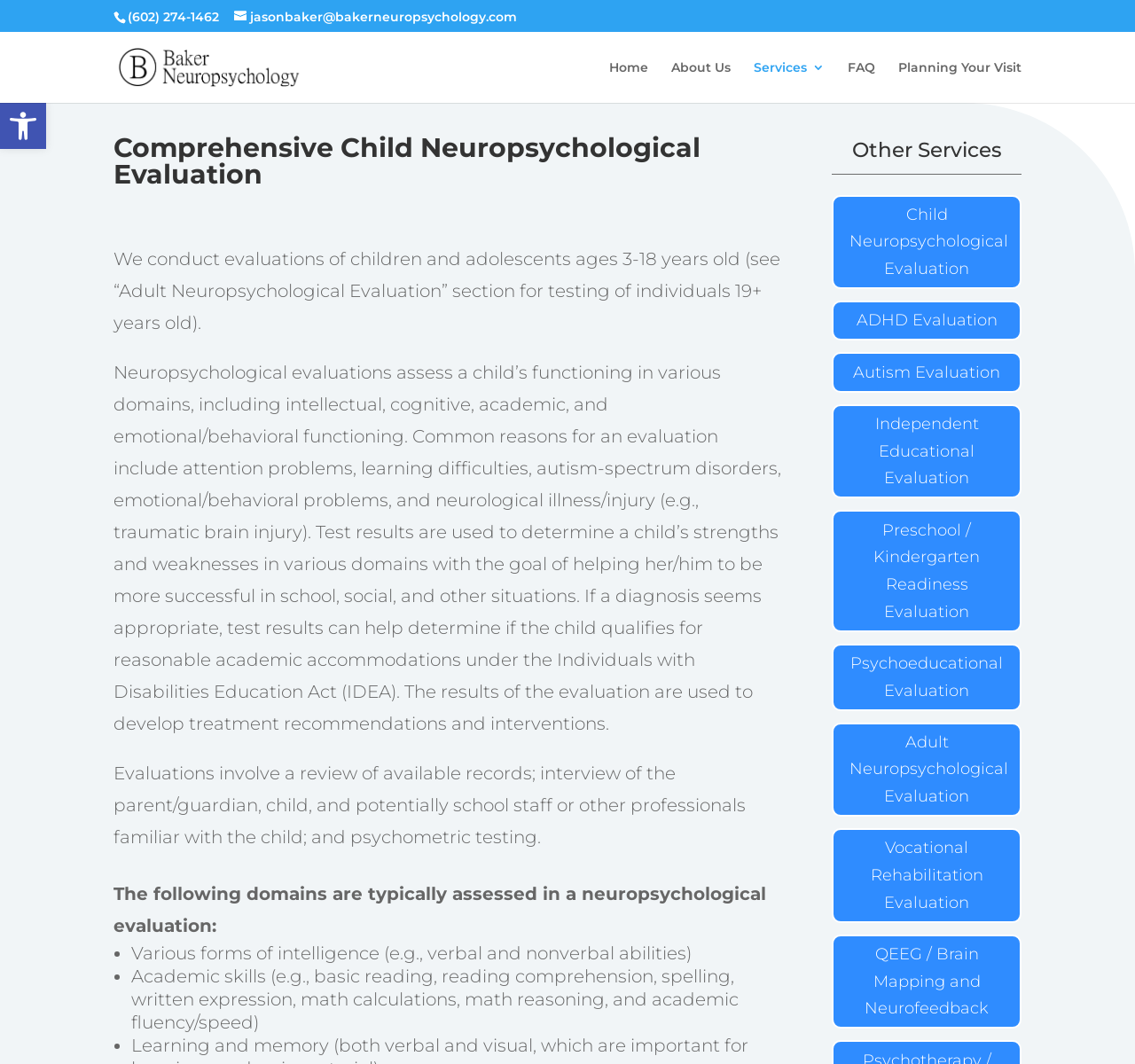What other services are offered by Baker Neuropsychology?
Can you give a detailed and elaborate answer to the question?

The webpage lists several other services offered by Baker Neuropsychology, including ADHD Evaluation, Autism Evaluation, Independent Educational Evaluation, Preschool / Kindergarten Readiness Evaluation, Psychoeducational Evaluation, Adult Neuropsychological Evaluation, Vocational Rehabilitation Evaluation, and QEEG / Brain Mapping and Neurofeedback.